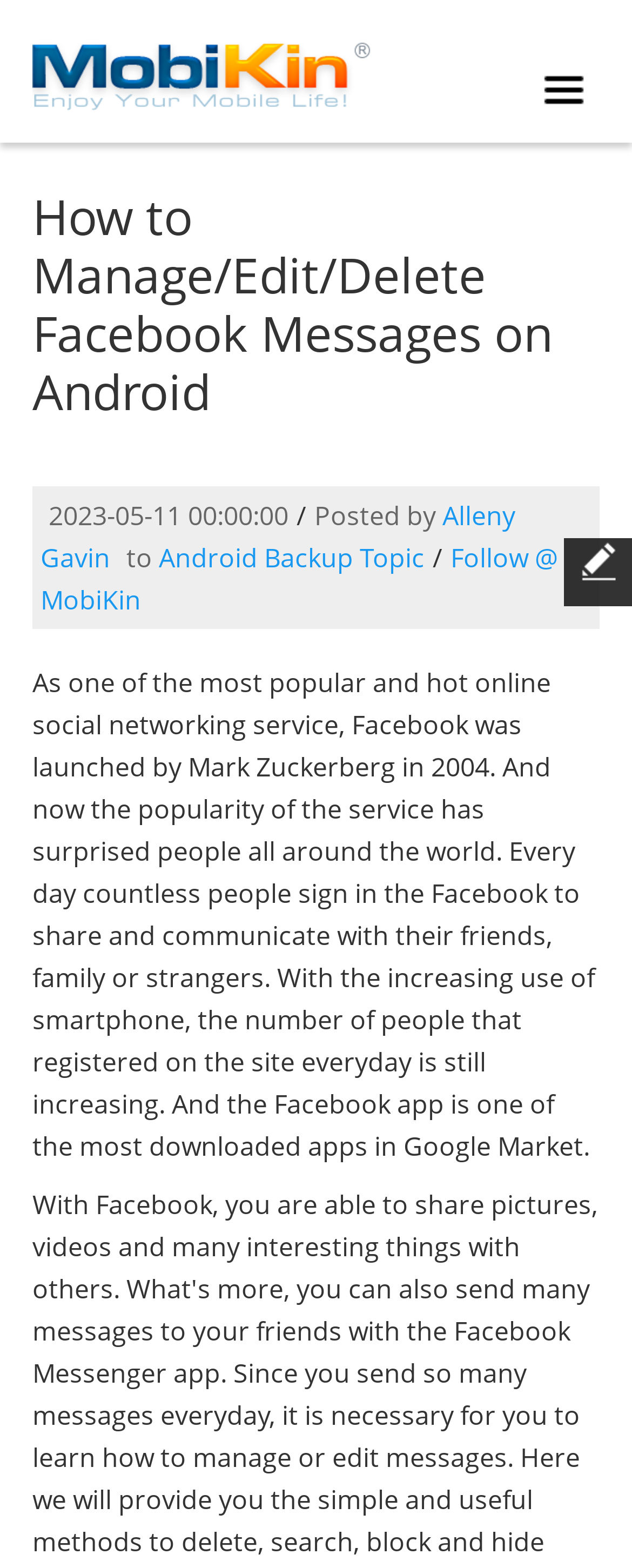What is the name of the website or company mentioned?
Give a single word or phrase answer based on the content of the image.

MobiKin